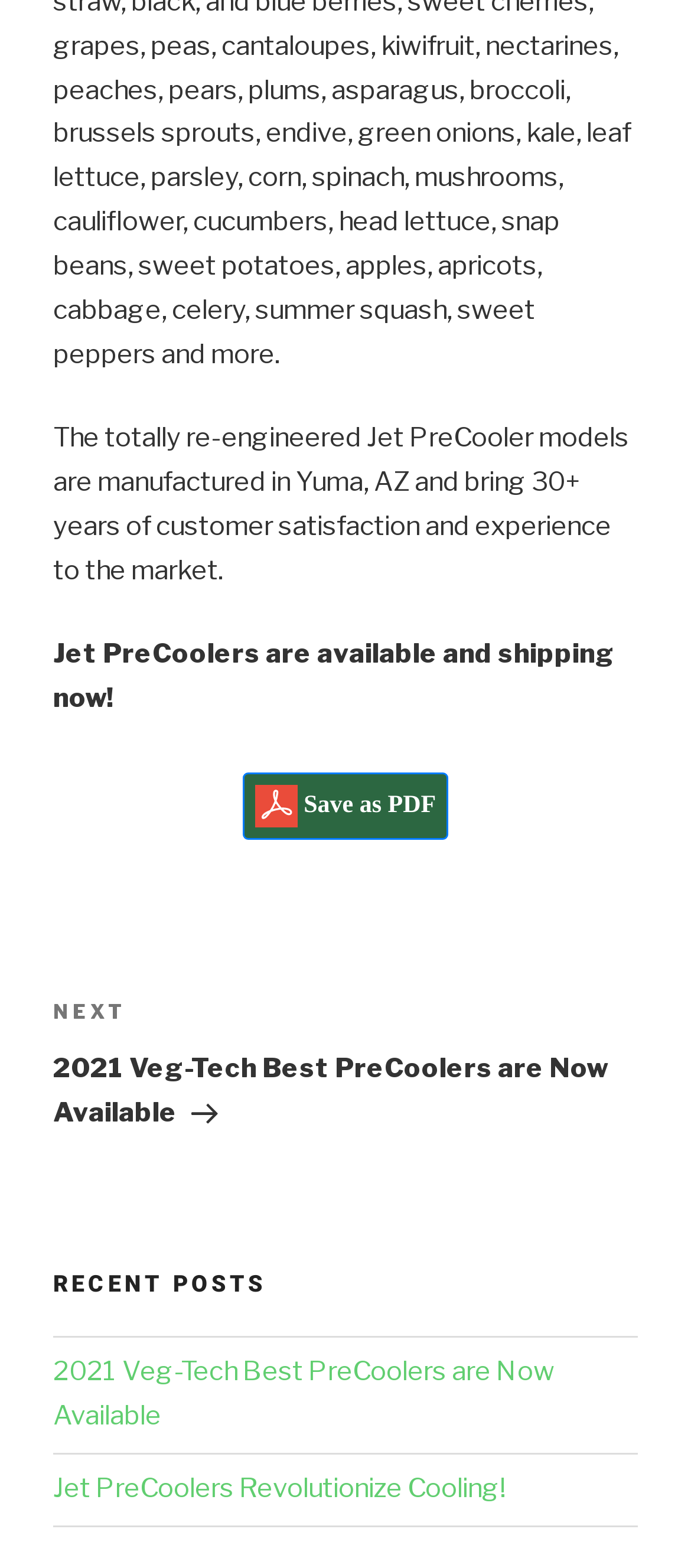How many recent posts are listed on the page?
Please describe in detail the information shown in the image to answer the question.

The Recent Posts section contains three link elements, each corresponding to a different post, namely '2021 Veg-Tech Best PreCoolers are Now Available', 'Jet PreCoolers Revolutionize Cooling!', and 'Next Post 2021 Veg-Tech Best PreCoolers are Now Available'.